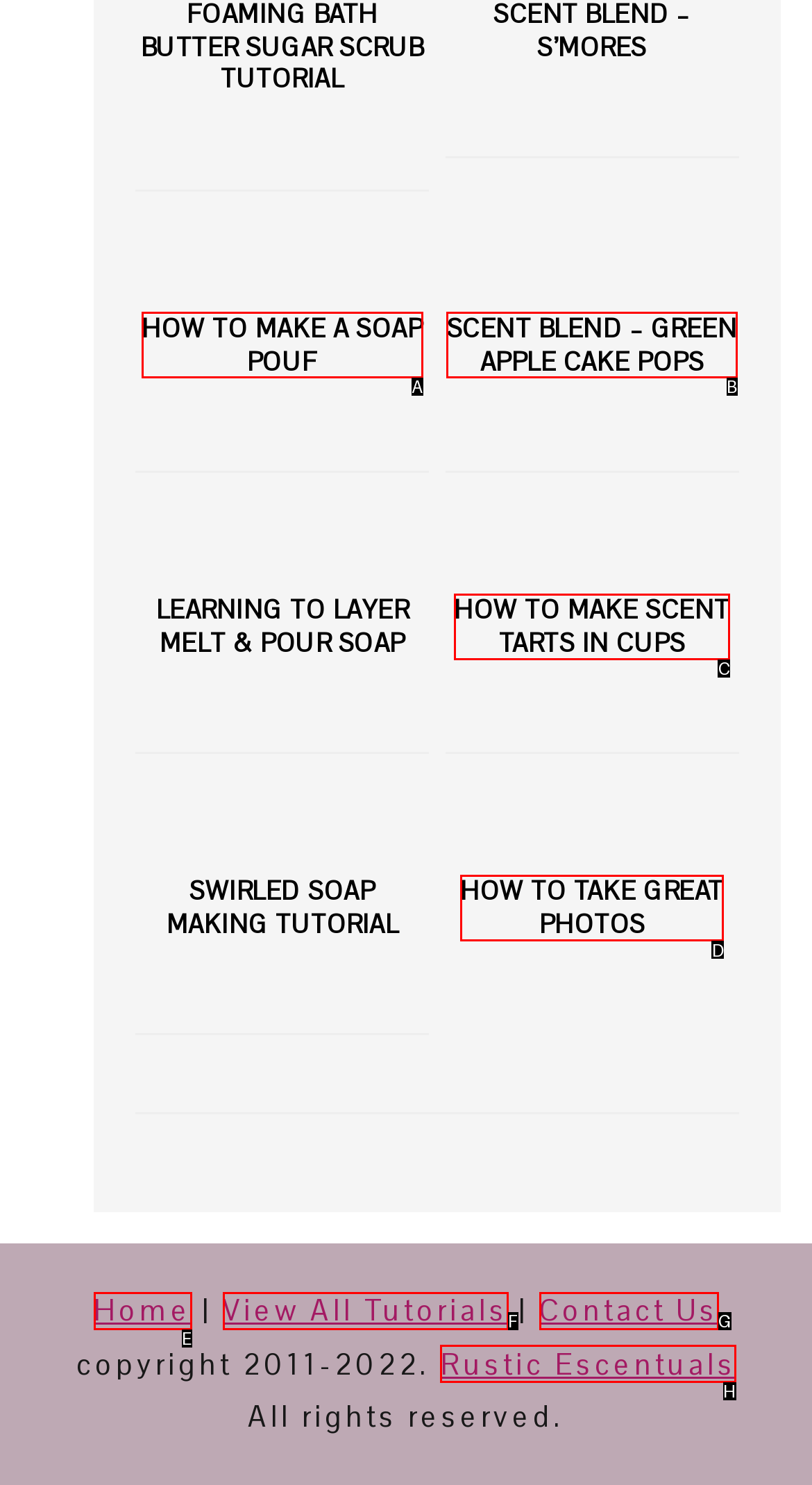Determine the correct UI element to click for this instruction: Visit the 'Rustic Escentuals' website. Respond with the letter of the chosen element.

H